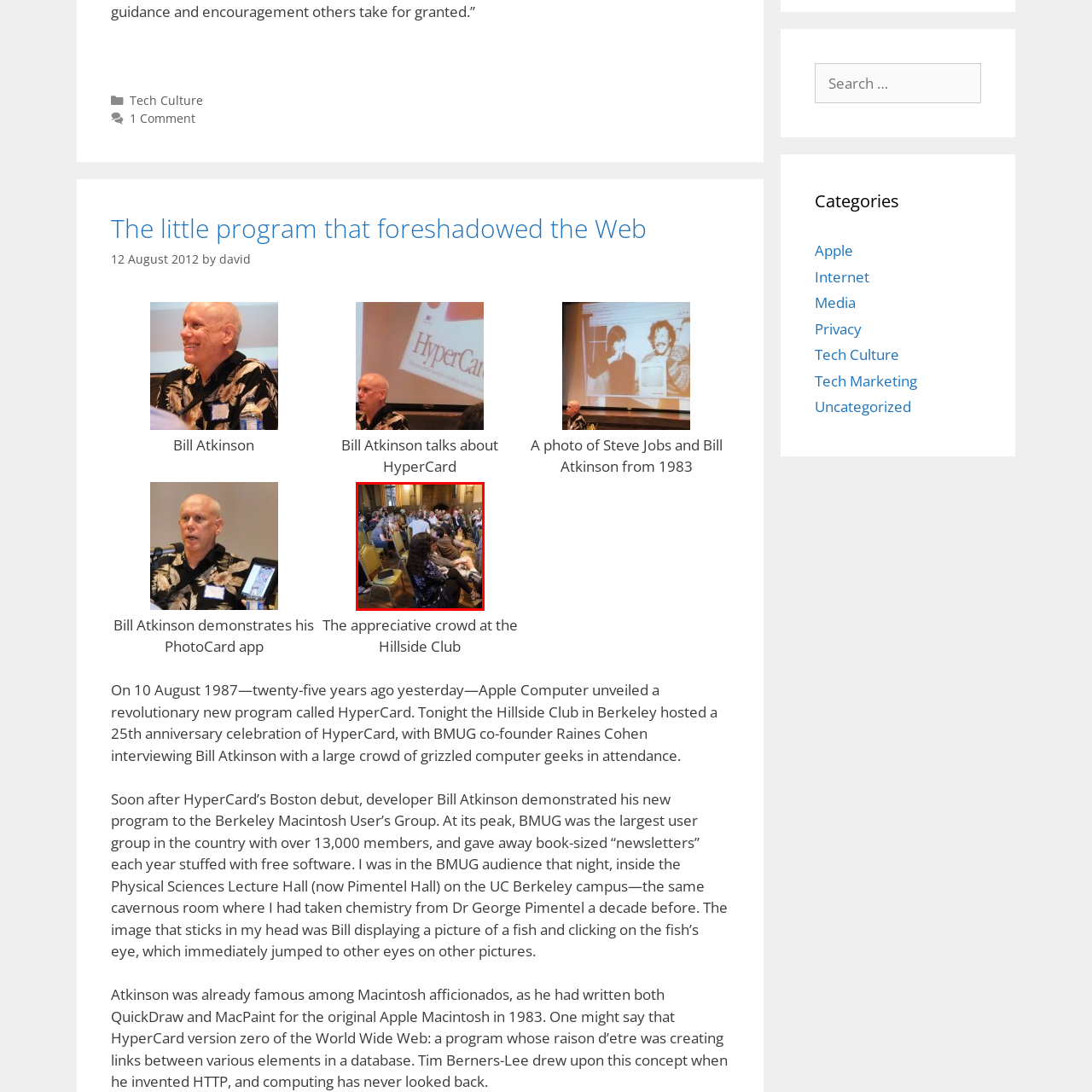Refer to the image contained within the red box, Where is the event being held?
 Provide your response as a single word or phrase.

Hillside Club in Berkeley